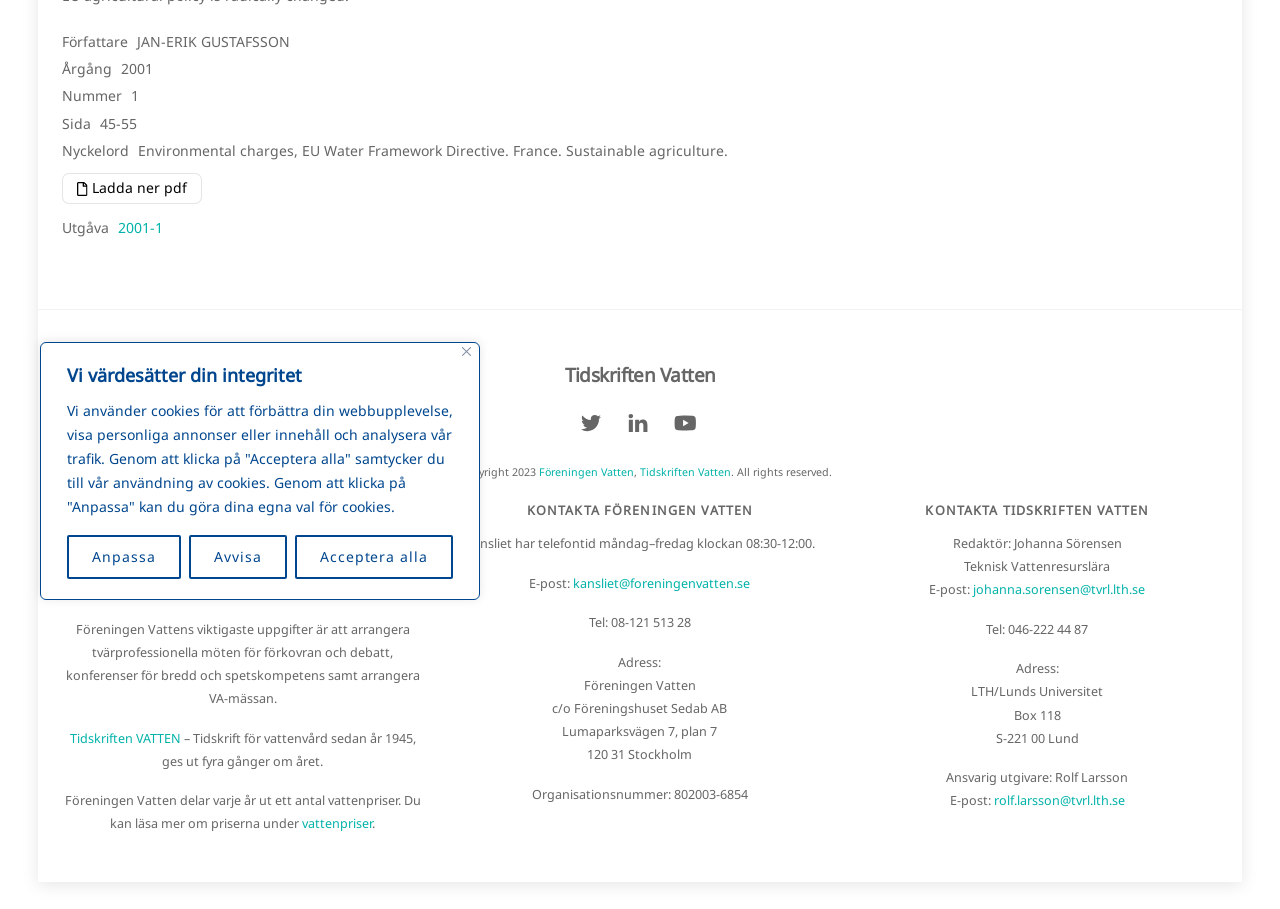Extract the bounding box coordinates of the UI element described: "Ladda ner pdf". Provide the coordinates in the format [left, top, right, bottom] with values ranging from 0 to 1.

[0.049, 0.19, 0.158, 0.225]